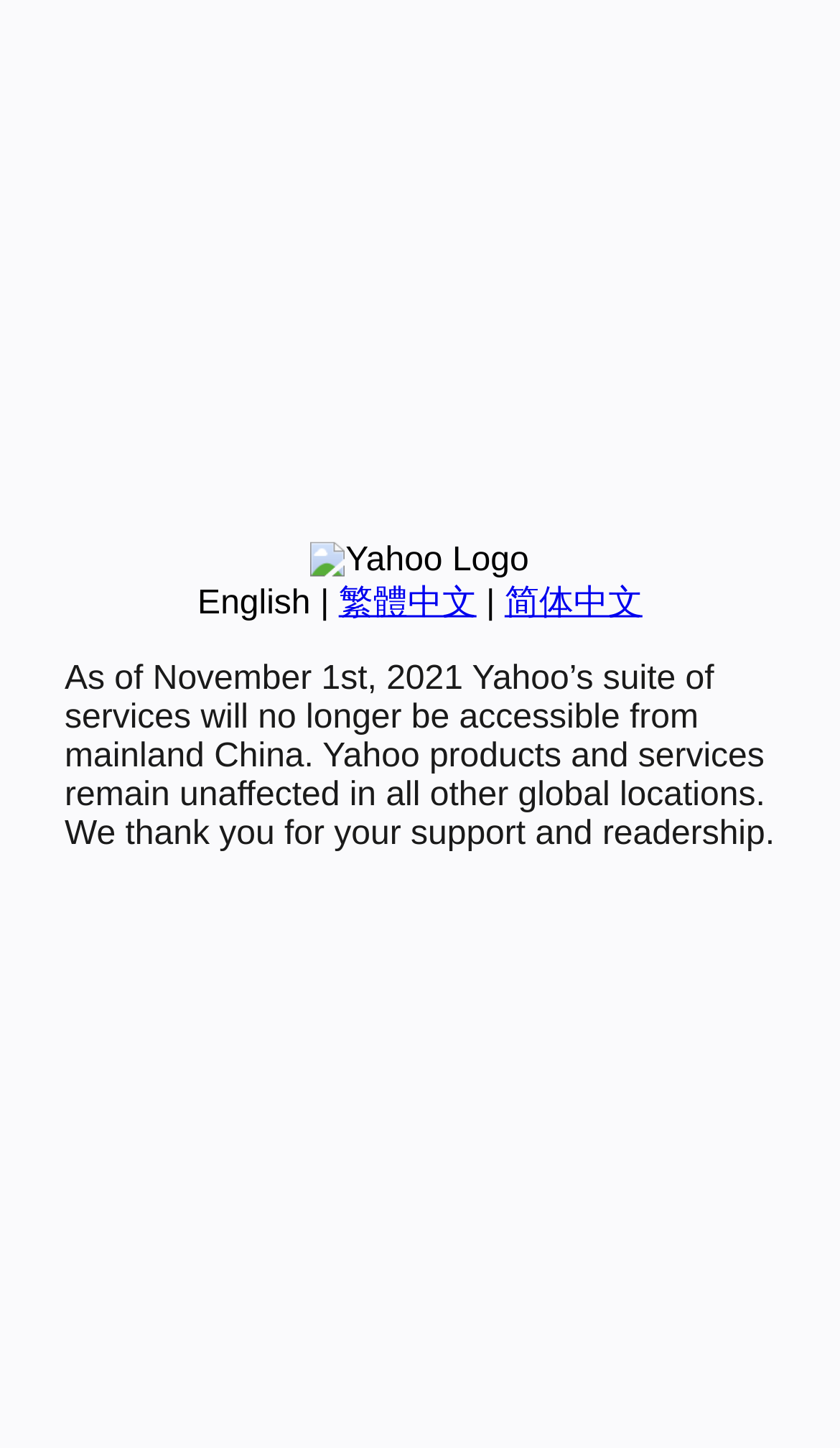Using the webpage screenshot, locate the HTML element that fits the following description and provide its bounding box: "English".

[0.235, 0.404, 0.37, 0.429]